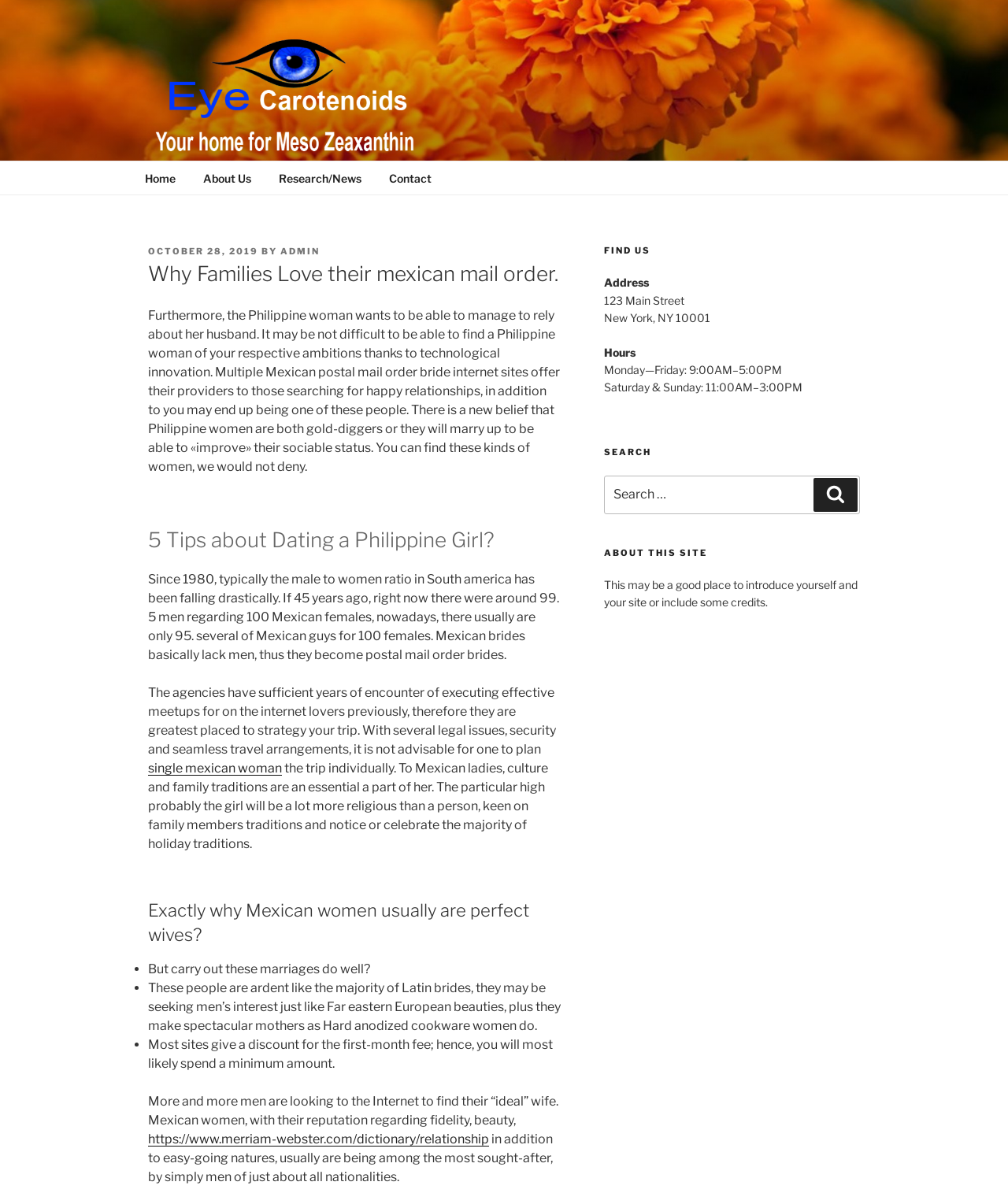What is the address of the company mentioned on the webpage?
Answer the question in as much detail as possible.

The address of the company mentioned on the webpage is 123 Main Street, New York, NY 10001, which is provided in the 'FIND US' section of the webpage.